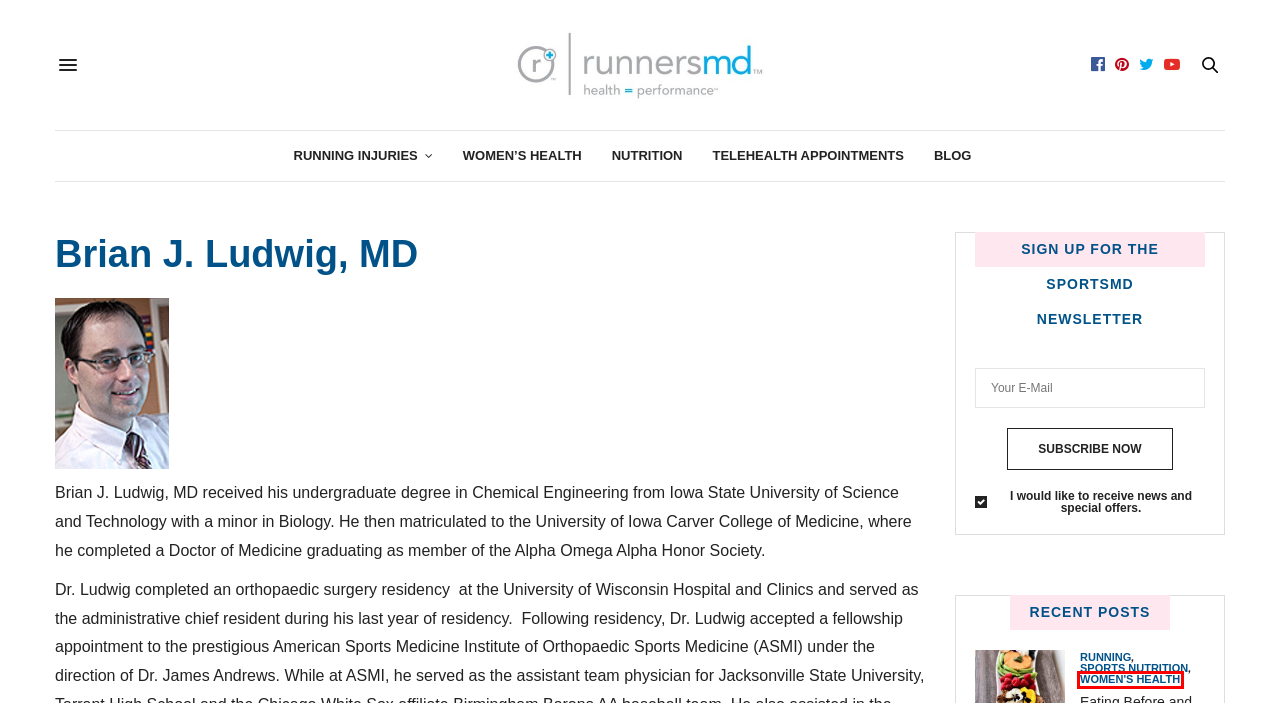Review the screenshot of a webpage that includes a red bounding box. Choose the webpage description that best matches the new webpage displayed after clicking the element within the bounding box. Here are the candidates:
A. Athletic Training - RunnersMD
B. Blog - RunnersMD
C. RunnersMD provides health, nutrition and injruy recovery content
D. Eating Before and Afer Exercise RunnersMD
E. Running Injuries Archives - RunnersMD
F. running Archives - Sports Injuries, treatment and performance information
G. Women's Health Archives - Sports Injuries, treatment information
H. Sports Nutrition - Injuries, treatment and performance information

G